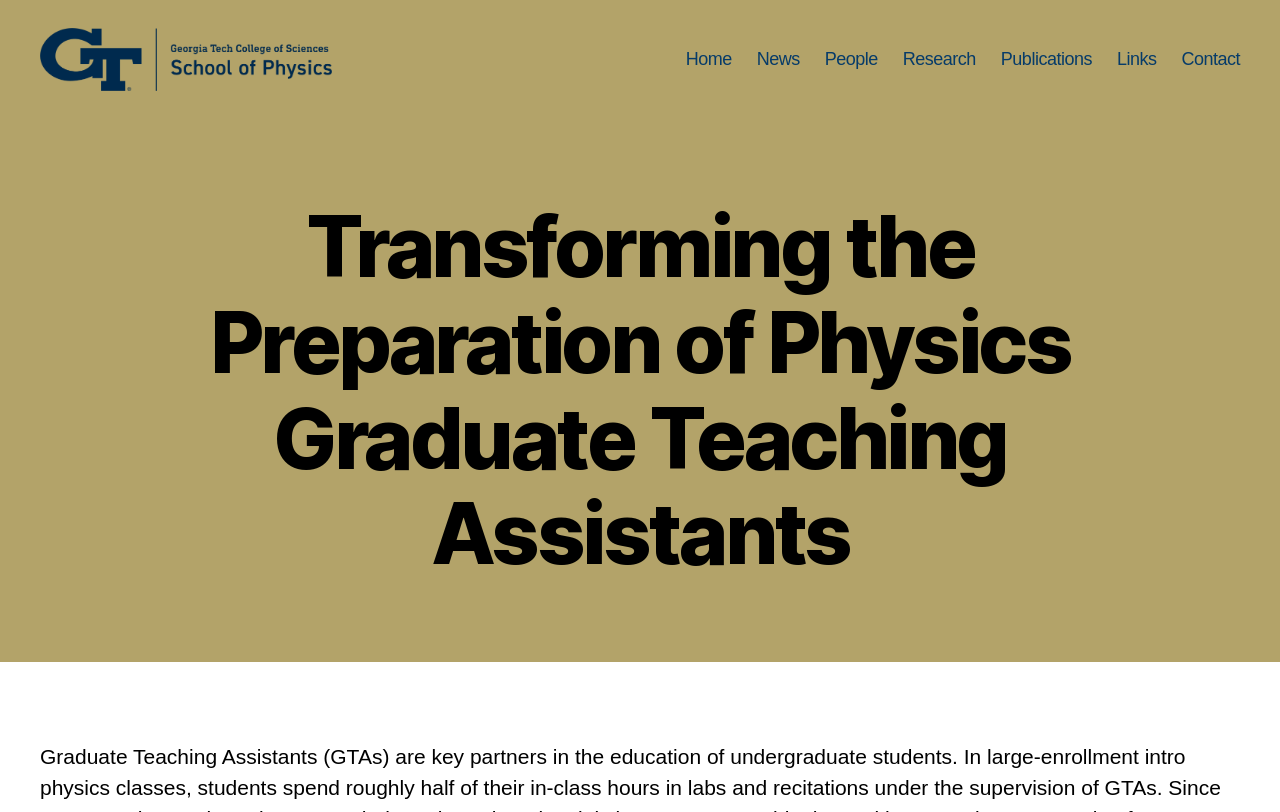How many columns are there in the navigation?
Examine the image closely and answer the question with as much detail as possible.

I looked at the bounding box coordinates of the navigation links and saw that they are all aligned vertically, suggesting that there is only one column.